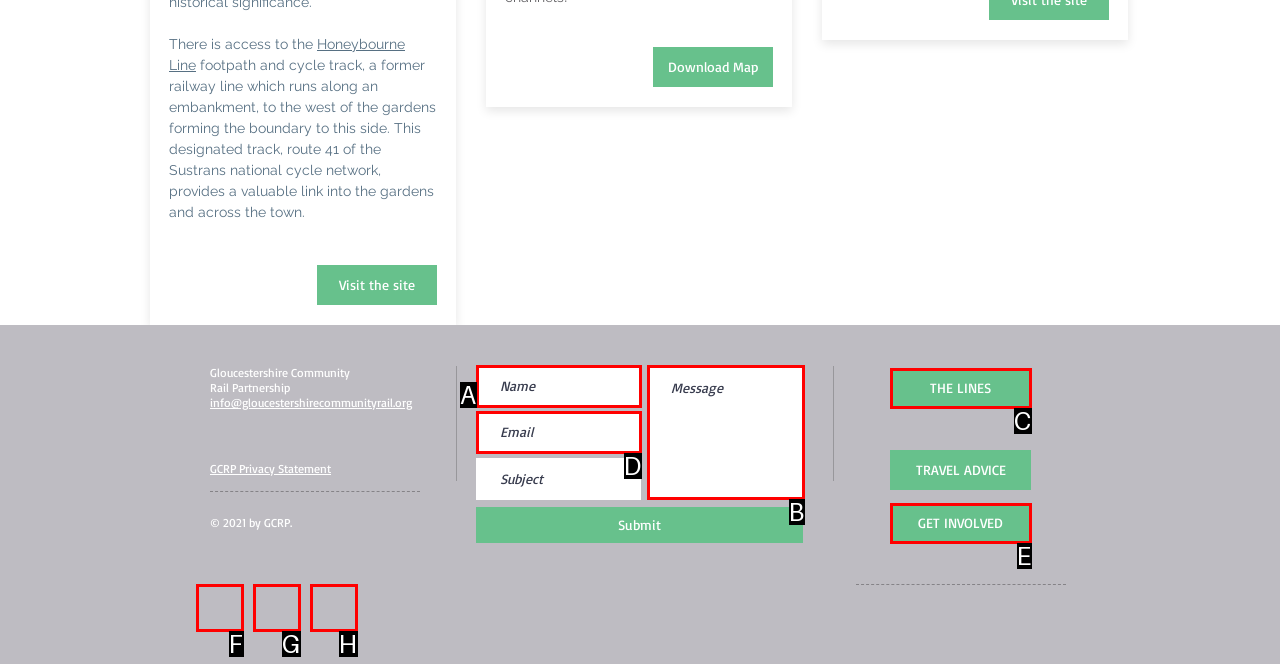Based on the element description: aria-label="Email" name="email" placeholder="Email", choose the best matching option. Provide the letter of the option directly.

D